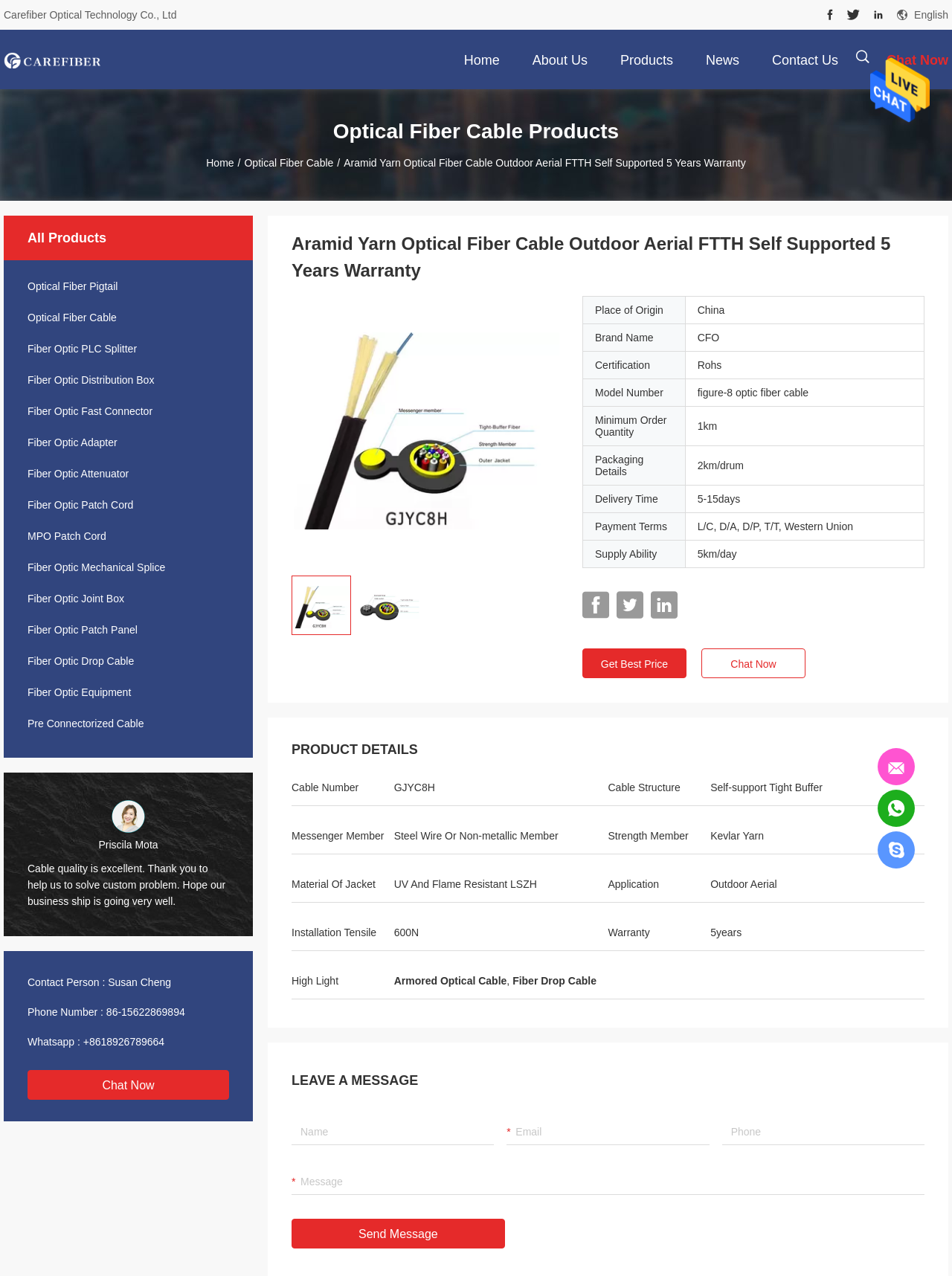Locate the bounding box coordinates of the clickable region necessary to complete the following instruction: "Select the 'Home' link". Provide the coordinates in the format of four float numbers between 0 and 1, i.e., [left, top, right, bottom].

[0.478, 0.023, 0.534, 0.07]